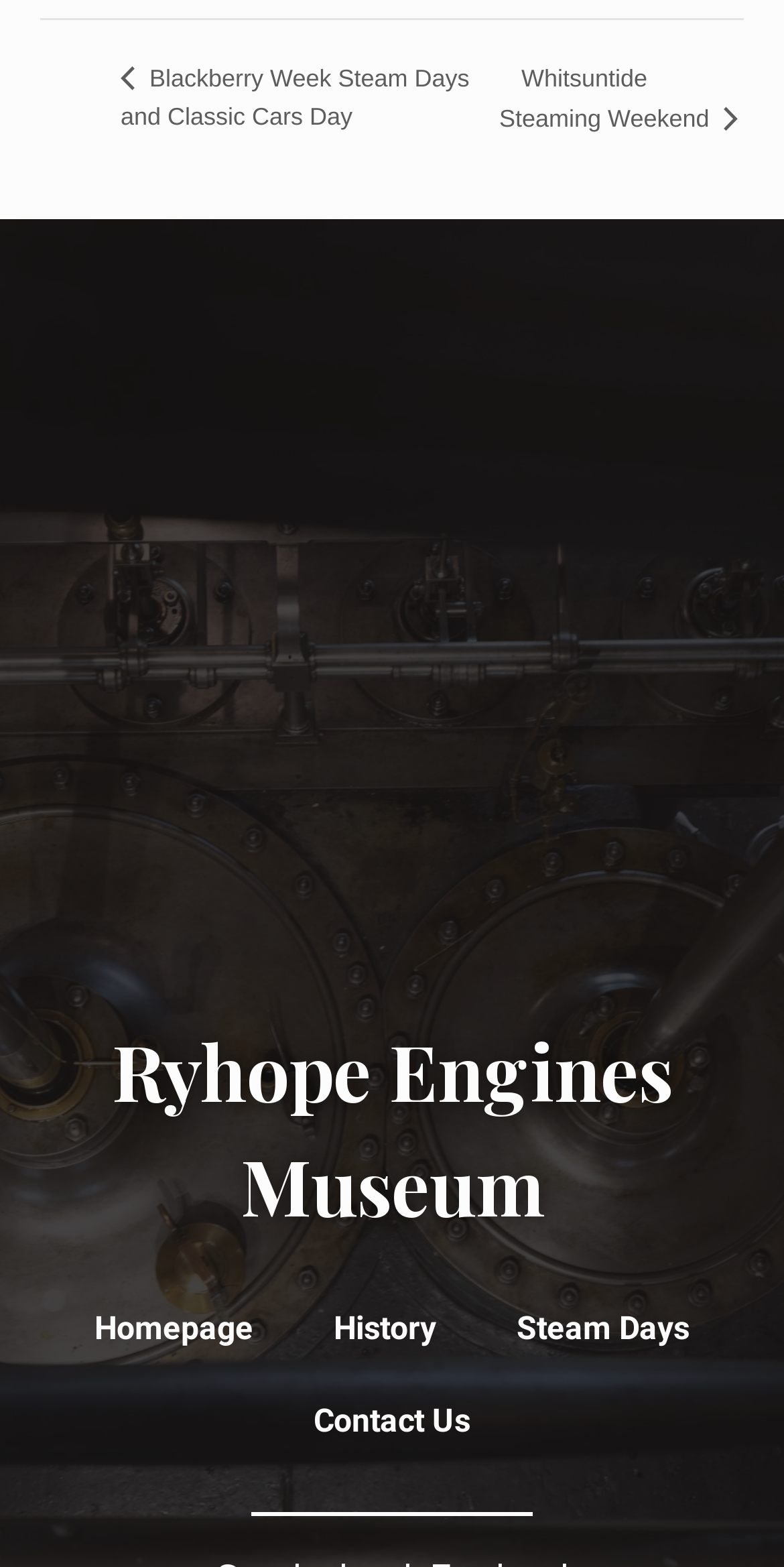From the webpage screenshot, identify the region described by Whitsuntide Steaming Weekend ». Provide the bounding box coordinates as (top-left x, top-left y, bottom-right x, bottom-right y), with each value being a floating point number between 0 and 1.

[0.637, 0.041, 0.941, 0.085]